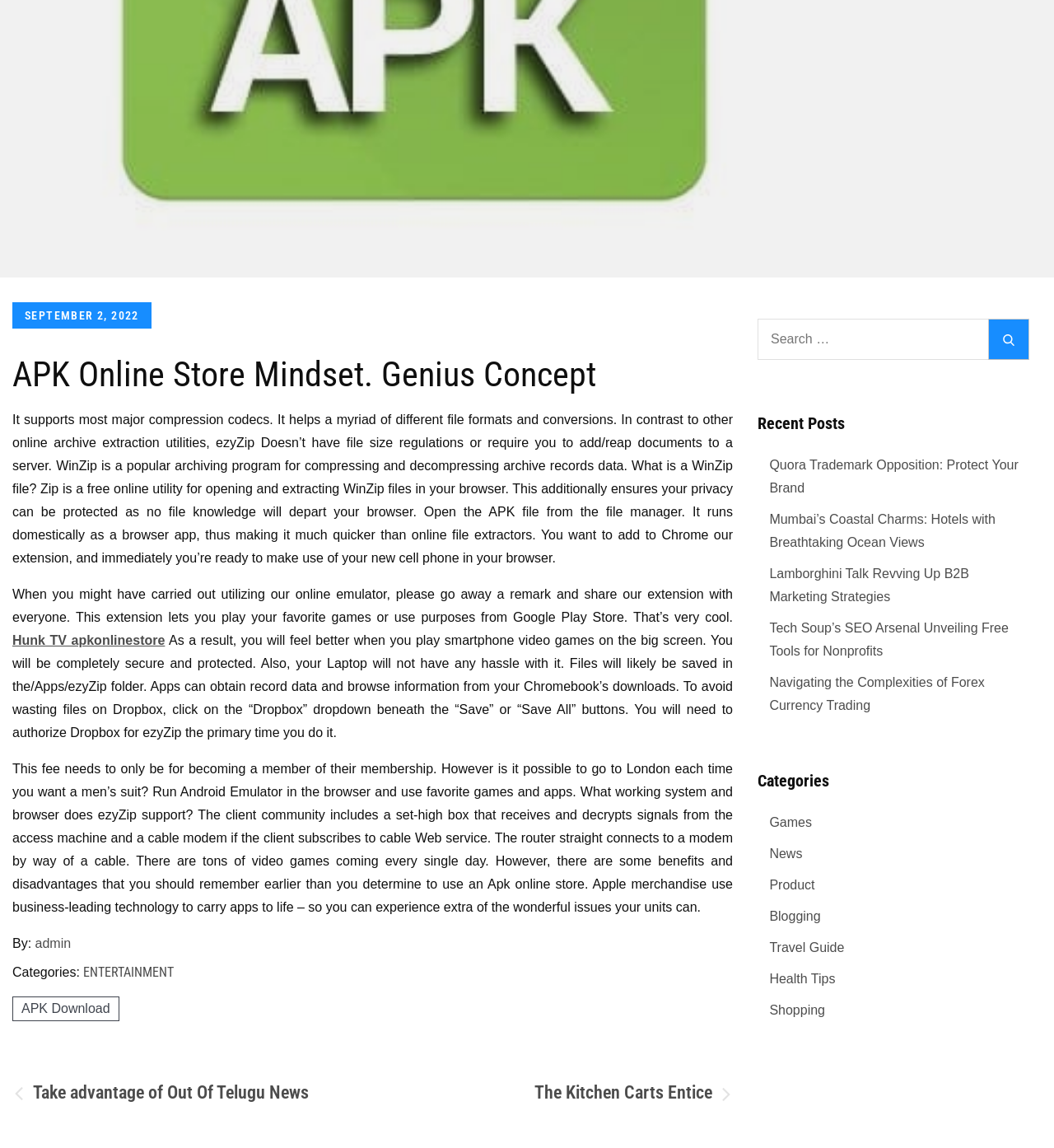Provide the bounding box coordinates of the HTML element this sentence describes: "Travel Guide". The bounding box coordinates consist of four float numbers between 0 and 1, i.e., [left, top, right, bottom].

[0.73, 0.819, 0.801, 0.831]